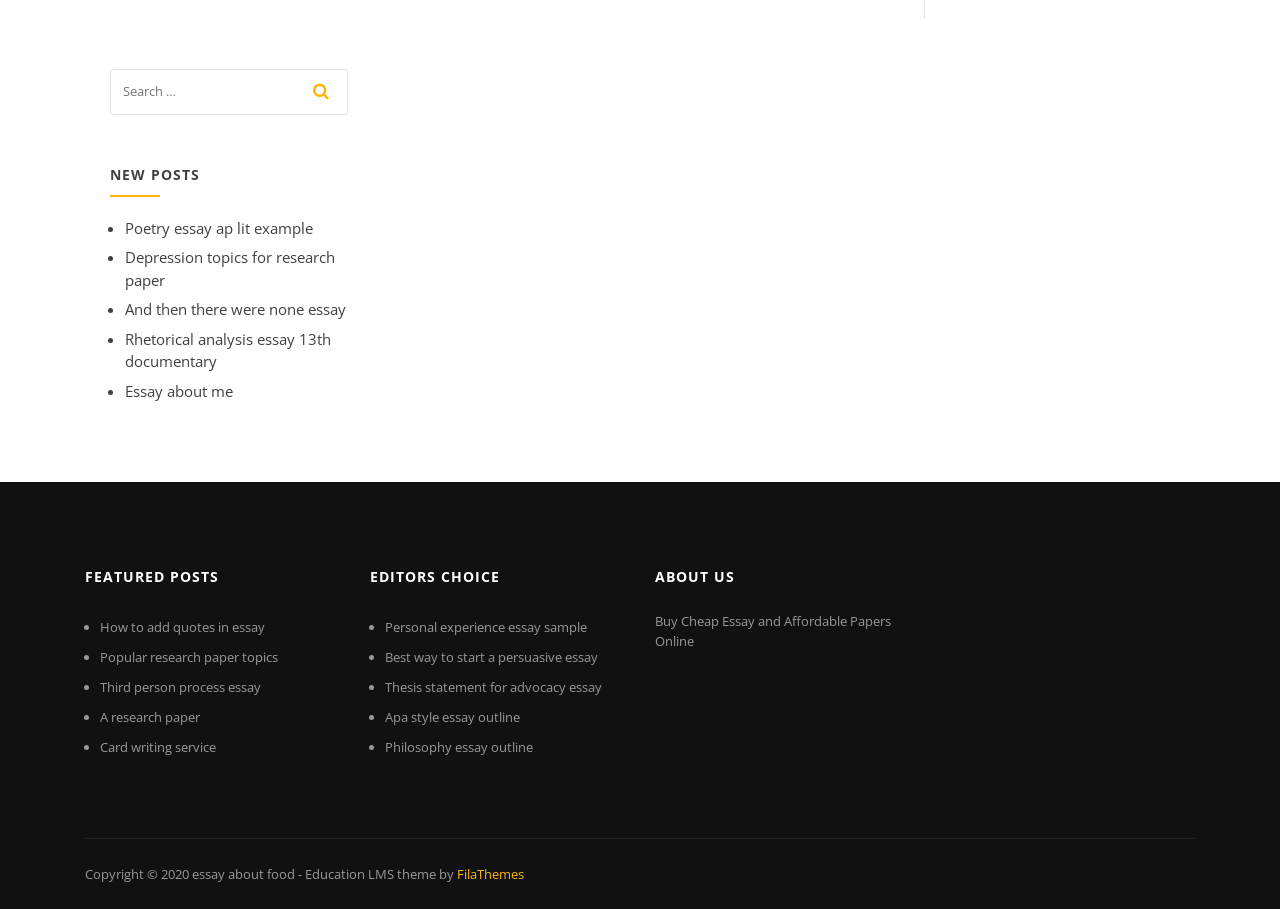What is the purpose of the textbox?
From the details in the image, provide a complete and detailed answer to the question.

The textbox is located next to a button with a magnifying glass icon, which is a common symbol for search. Therefore, it is likely that the textbox is used for searching.